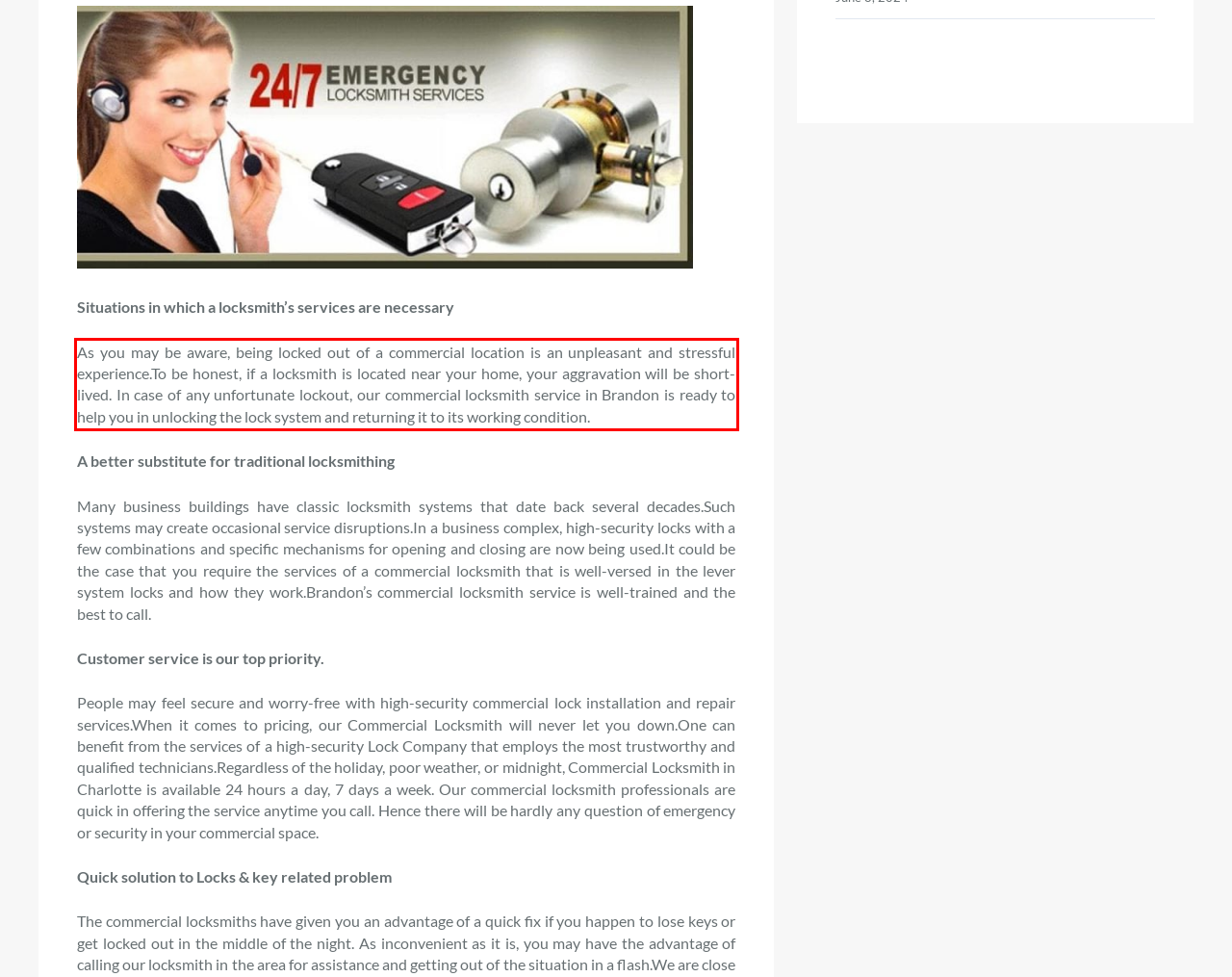Given a screenshot of a webpage, locate the red bounding box and extract the text it encloses.

As you may be aware, being locked out of a commercial location is an unpleasant and stressful experience.To be honest, if a locksmith is located near your home, your aggravation will be short-lived. In case of any unfortunate lockout, our commercial locksmith service in Brandon is ready to help you in unlocking the lock system and returning it to its working condition.